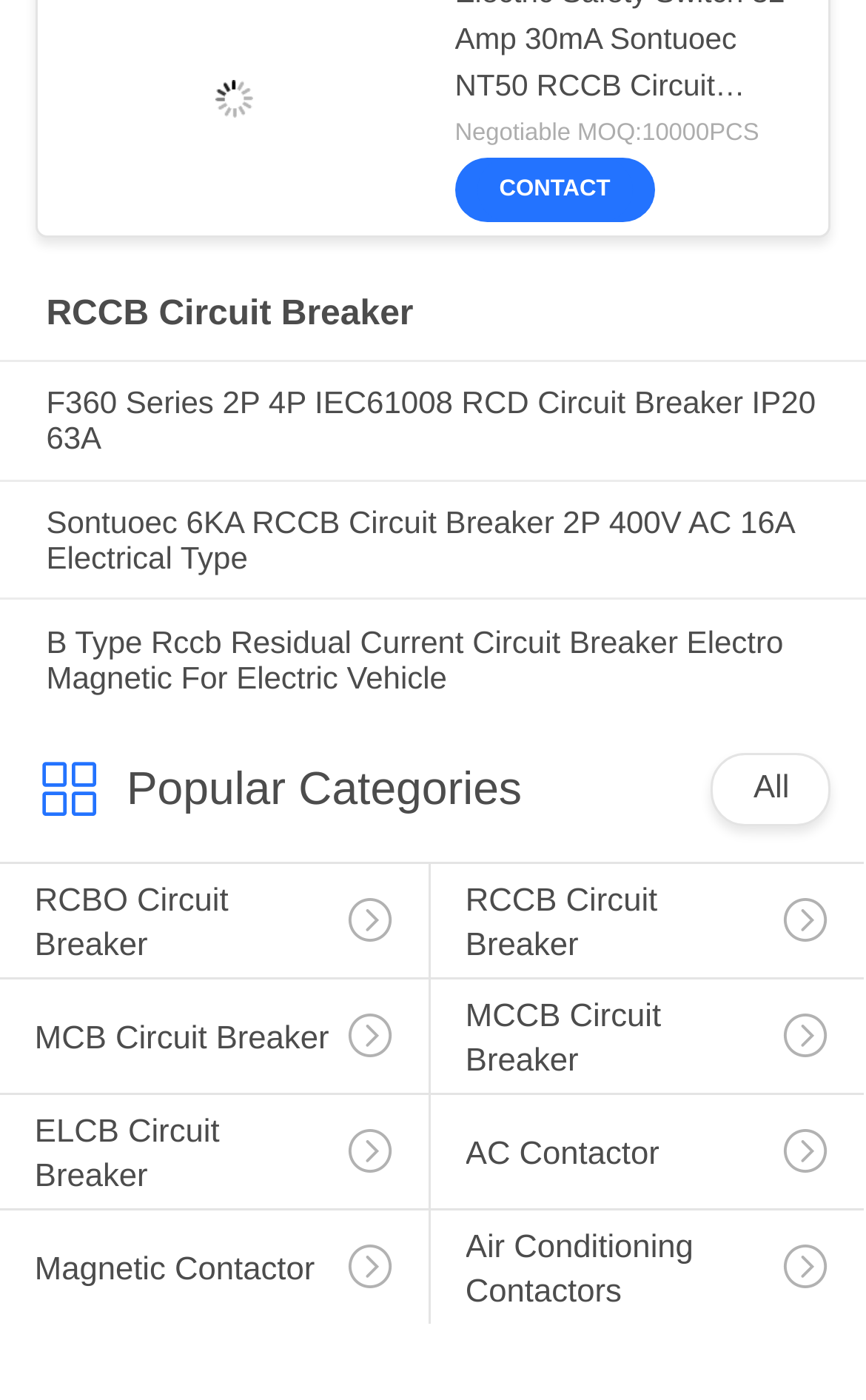Refer to the image and provide an in-depth answer to the question: 
What is the name of the product with the description '2P 400V AC 16A Electrical Type'?

The name of the product with the description '2P 400V AC 16A Electrical Type' can be found in the link with the heading 'Sontuoec 6KA RCCB Circuit Breaker 2P 400V AC 16A Electrical Type', which is located in the middle section of the webpage.